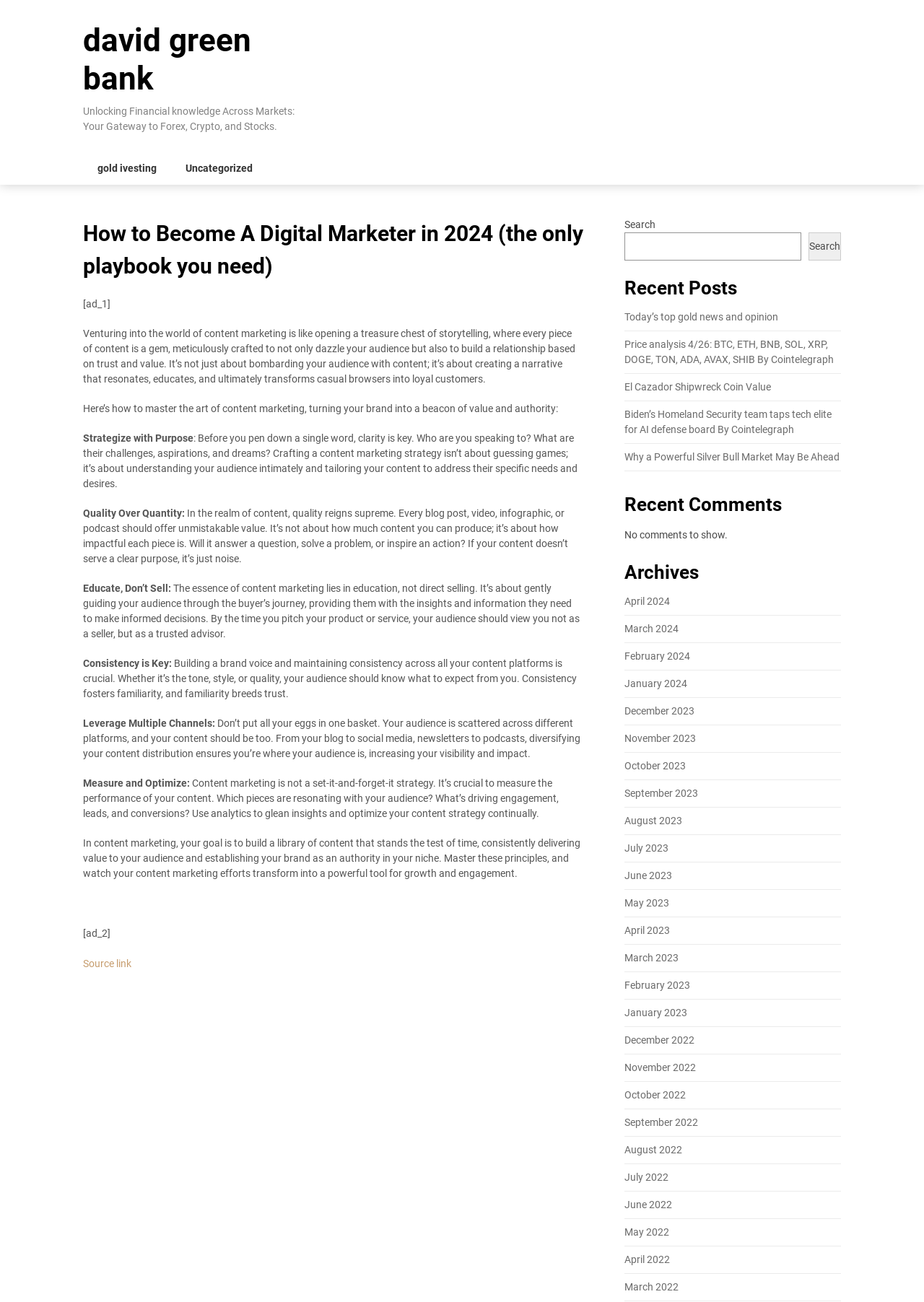Pinpoint the bounding box coordinates of the clickable area necessary to execute the following instruction: "Browse Emerging Markets ESG". The coordinates should be given as four float numbers between 0 and 1, namely [left, top, right, bottom].

None